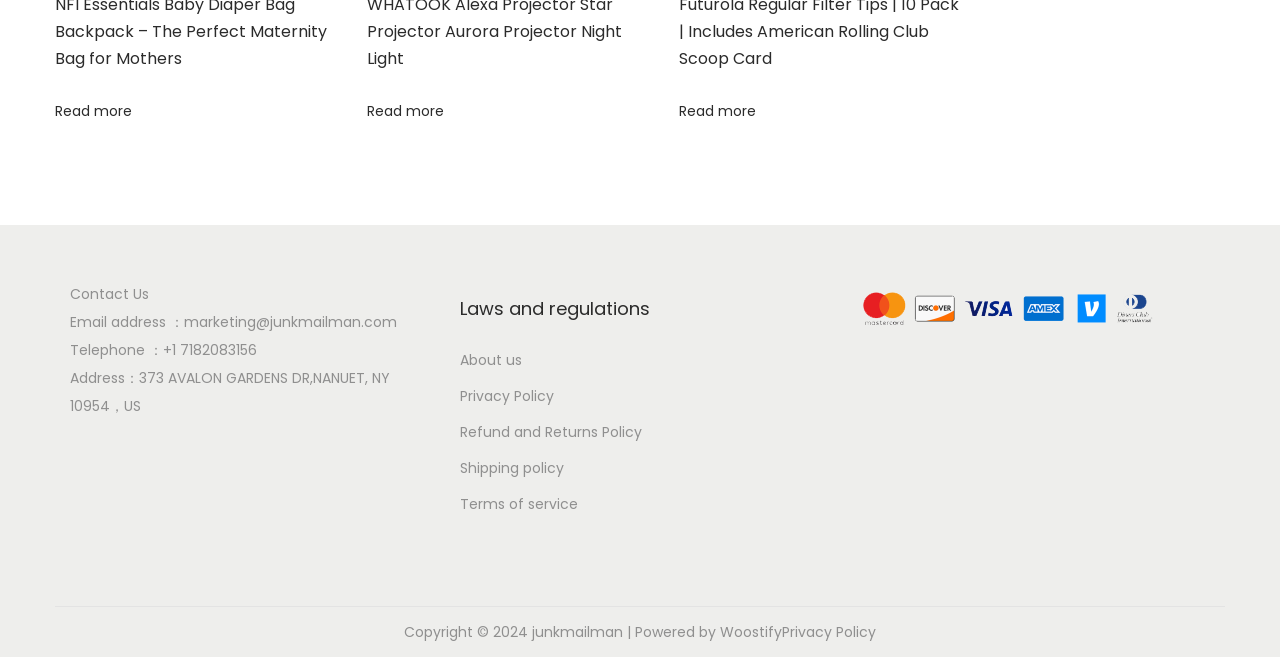Identify the bounding box coordinates of the clickable section necessary to follow the following instruction: "Contact Us". The coordinates should be presented as four float numbers from 0 to 1, i.e., [left, top, right, bottom].

[0.055, 0.432, 0.116, 0.463]